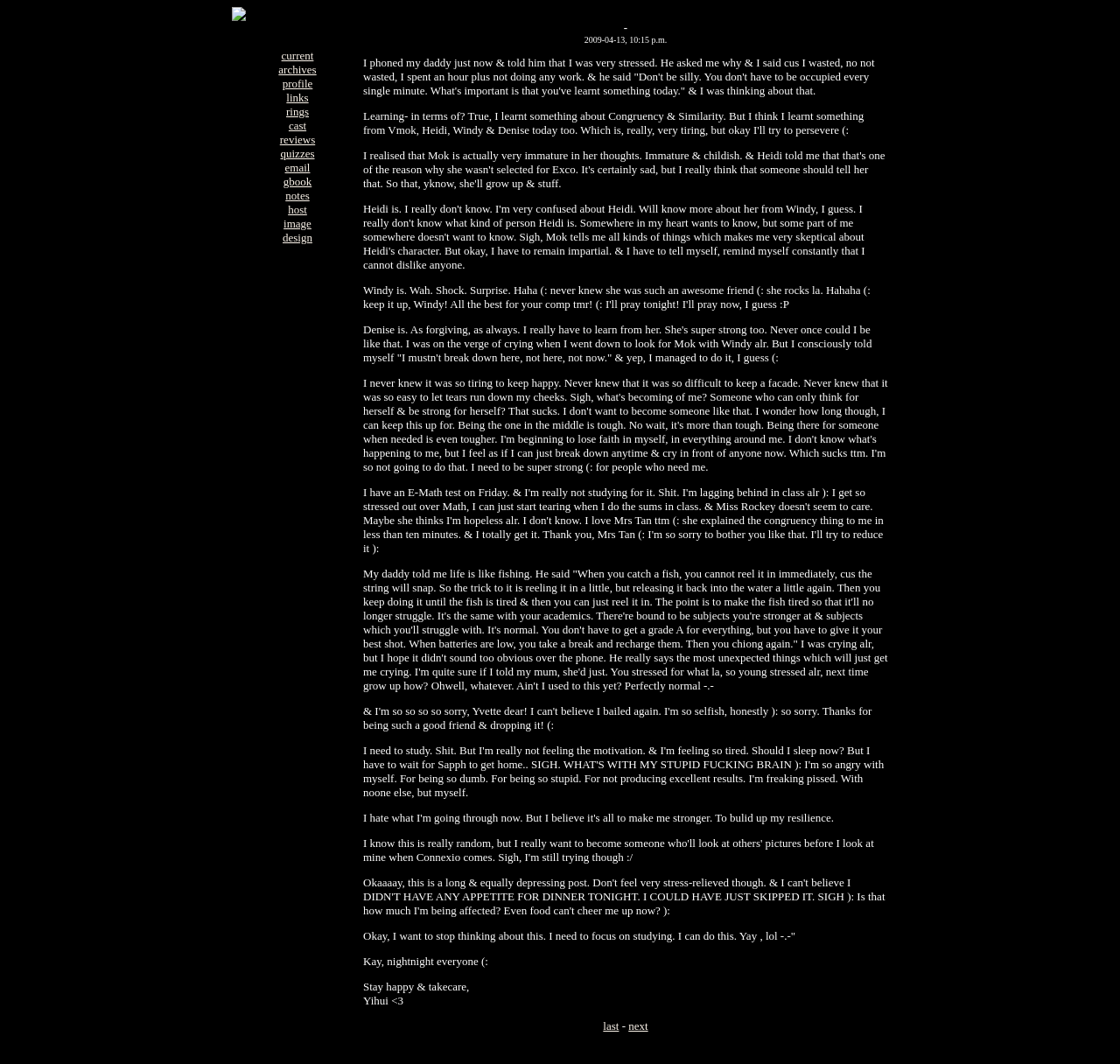Please give a succinct answer to the question in one word or phrase:
What is the author's goal for when Connexio comes?

Look at others' pictures first